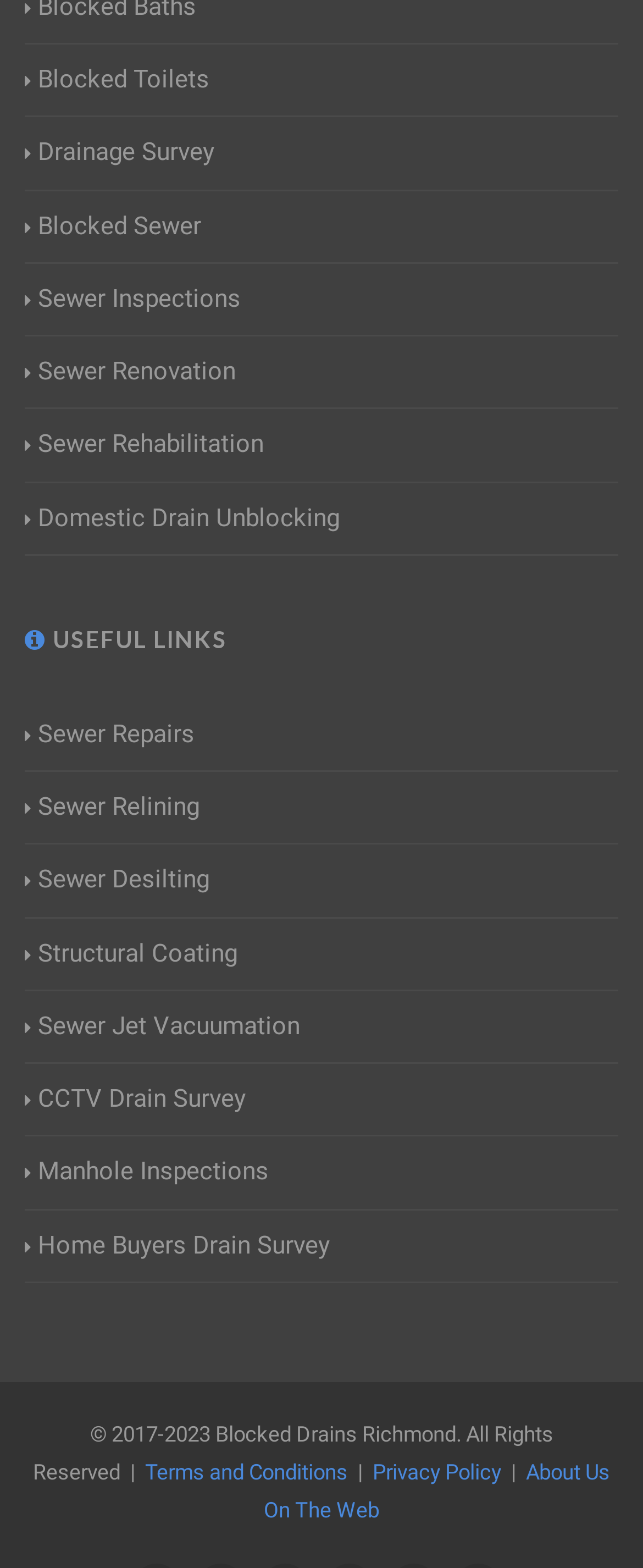Provide a single word or phrase answer to the question: 
How many years has the company been operating?

6 years